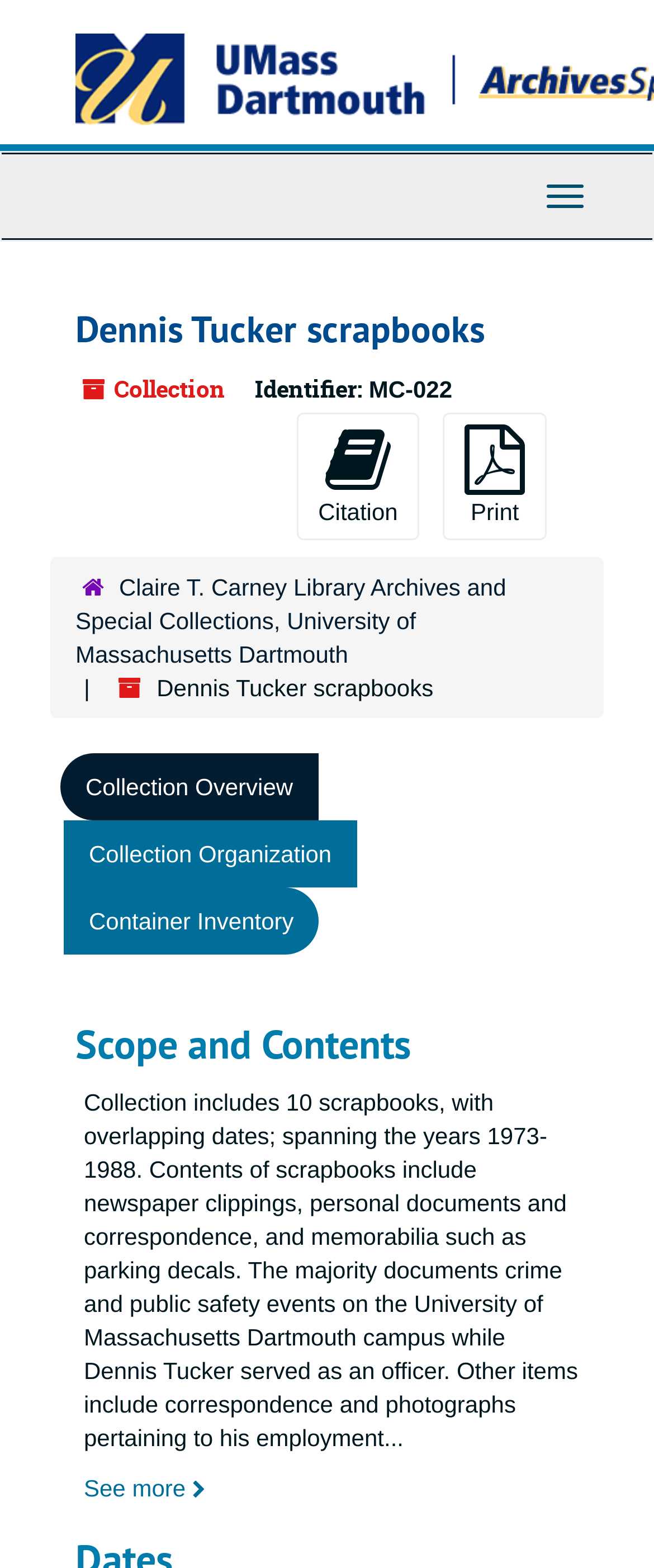Please find the bounding box for the following UI element description. Provide the coordinates in (top-left x, top-left y, bottom-right x, bottom-right y) format, with values between 0 and 1: Collection Overview

[0.092, 0.481, 0.486, 0.523]